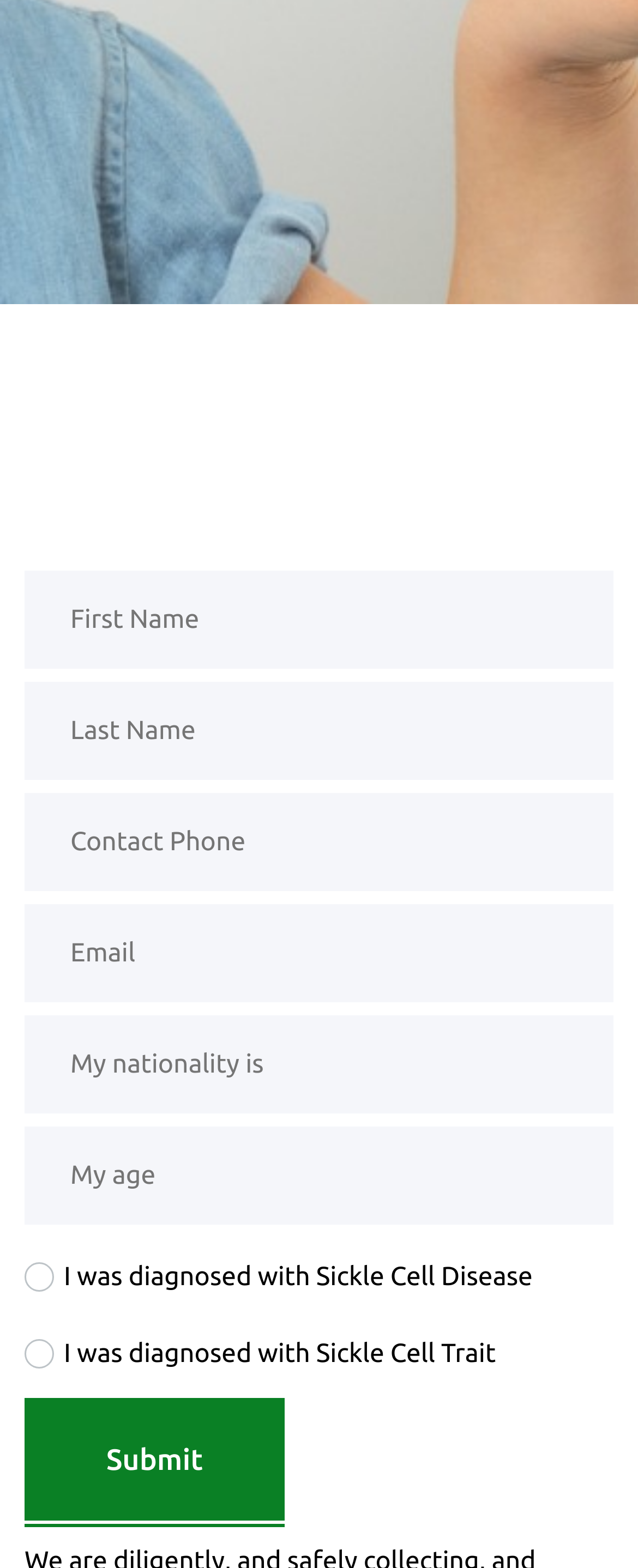Given the webpage screenshot and the description, determine the bounding box coordinates (top-left x, top-left y, bottom-right x, bottom-right y) that define the location of the UI element matching this description: Submit

[0.038, 0.892, 0.446, 0.97]